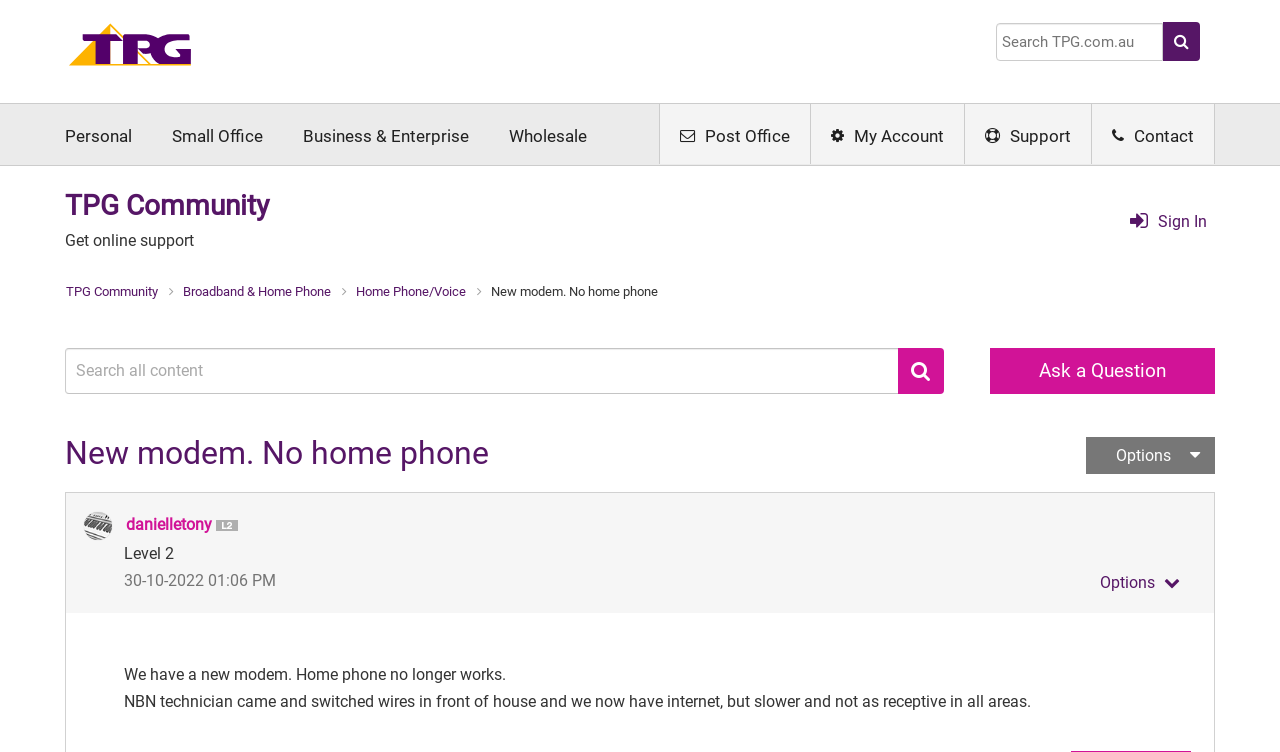Determine the bounding box coordinates of the clickable element necessary to fulfill the instruction: "Visit the ALBUM REVIEWS page". Provide the coordinates as four float numbers within the 0 to 1 range, i.e., [left, top, right, bottom].

None